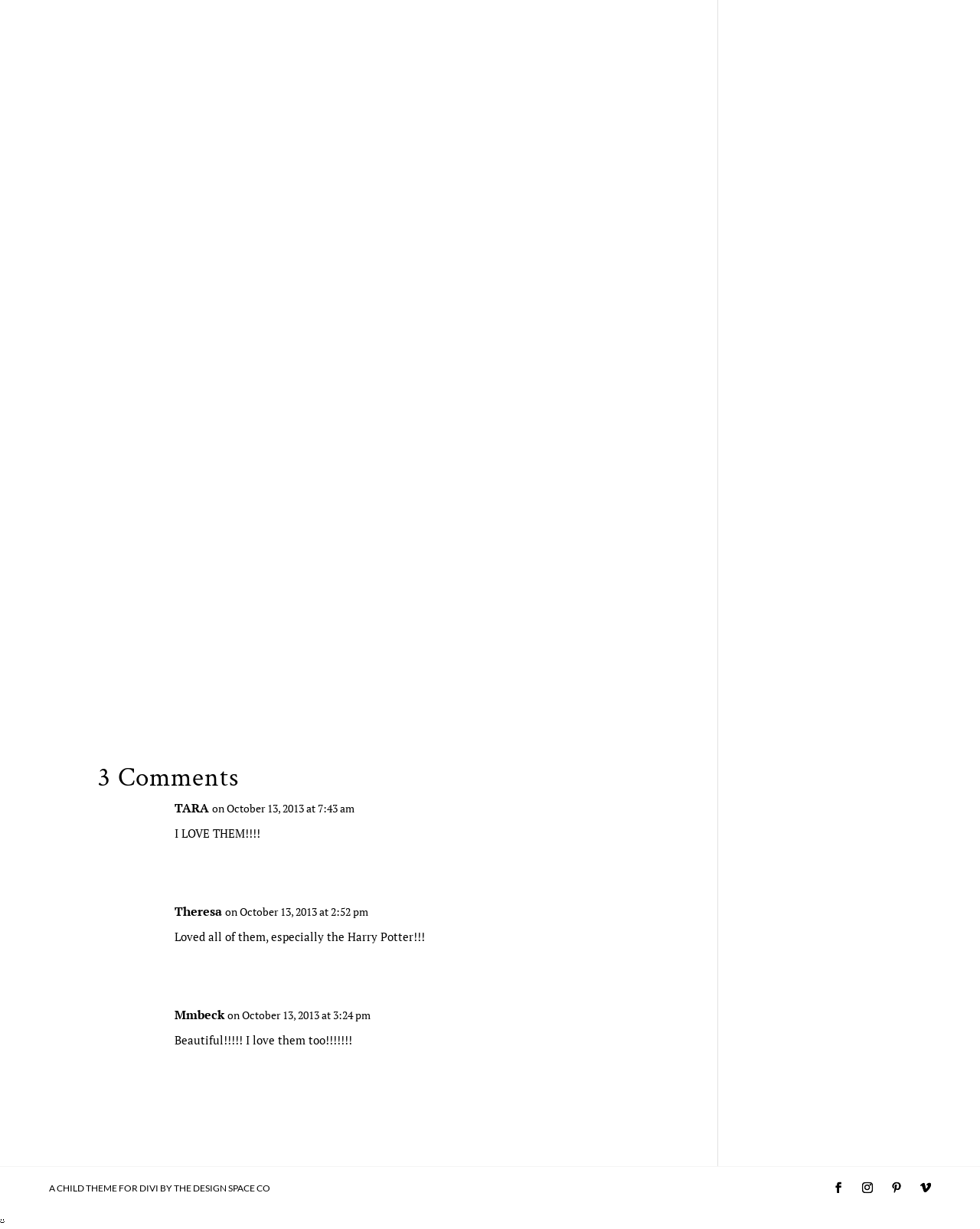What are the icons at the bottom for?
Using the image as a reference, give an elaborate response to the question.

The icons at the bottom, represented by Unicode characters '', '', '', and '', are likely social media links, as they are commonly used to represent social media platforms.